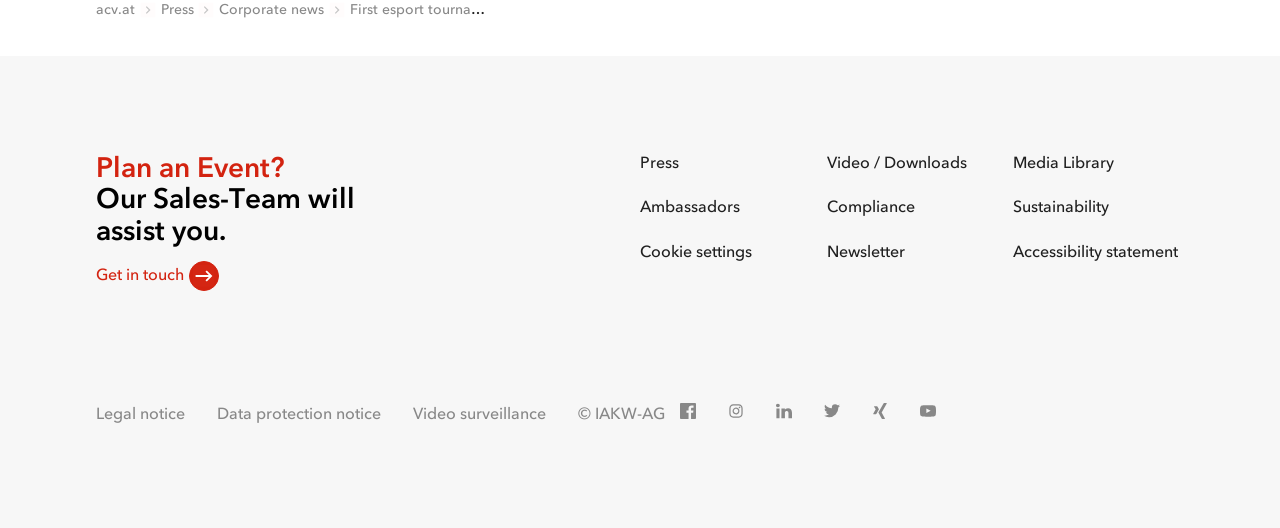Please find the bounding box coordinates of the section that needs to be clicked to achieve this instruction: "Click on 'Get in touch'".

[0.075, 0.494, 0.171, 0.551]